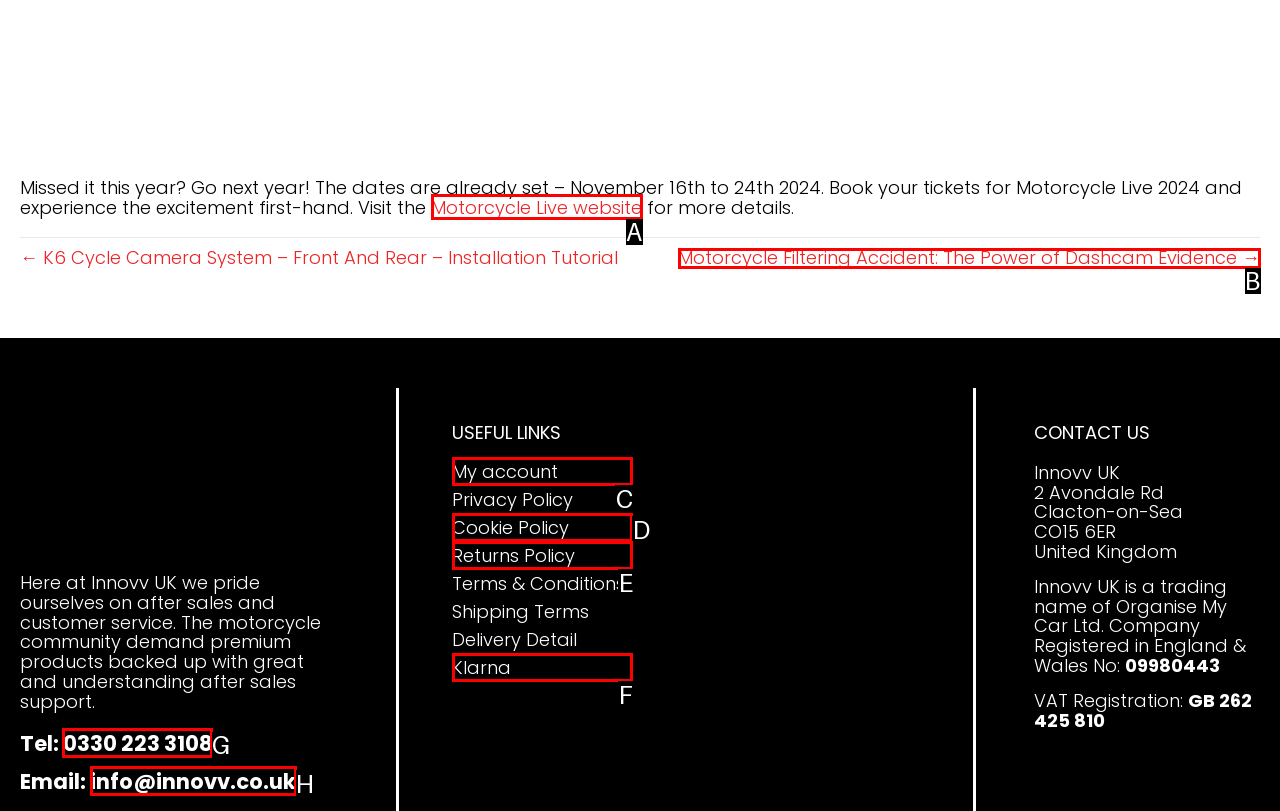Determine the HTML element to be clicked to complete the task: Subscribe to the newsletter. Answer by giving the letter of the selected option.

None